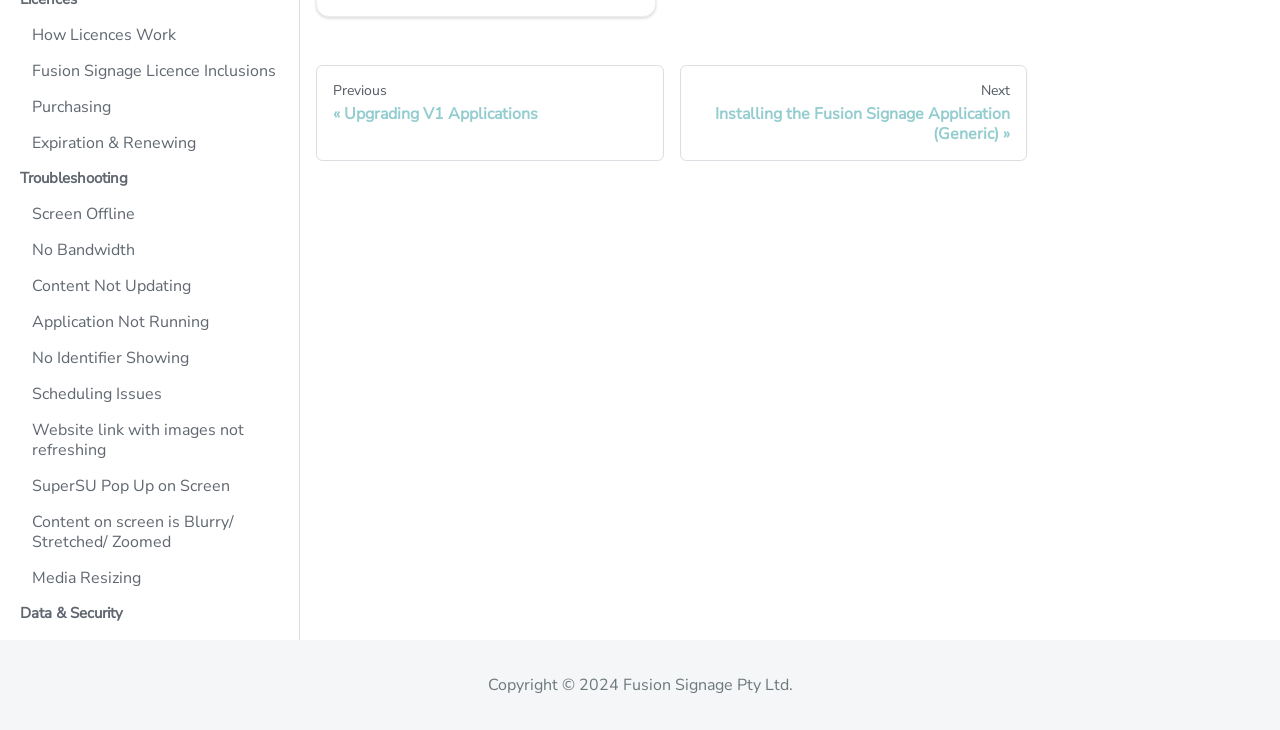Mark the bounding box of the element that matches the following description: "Purchasing".

[0.016, 0.125, 0.229, 0.169]